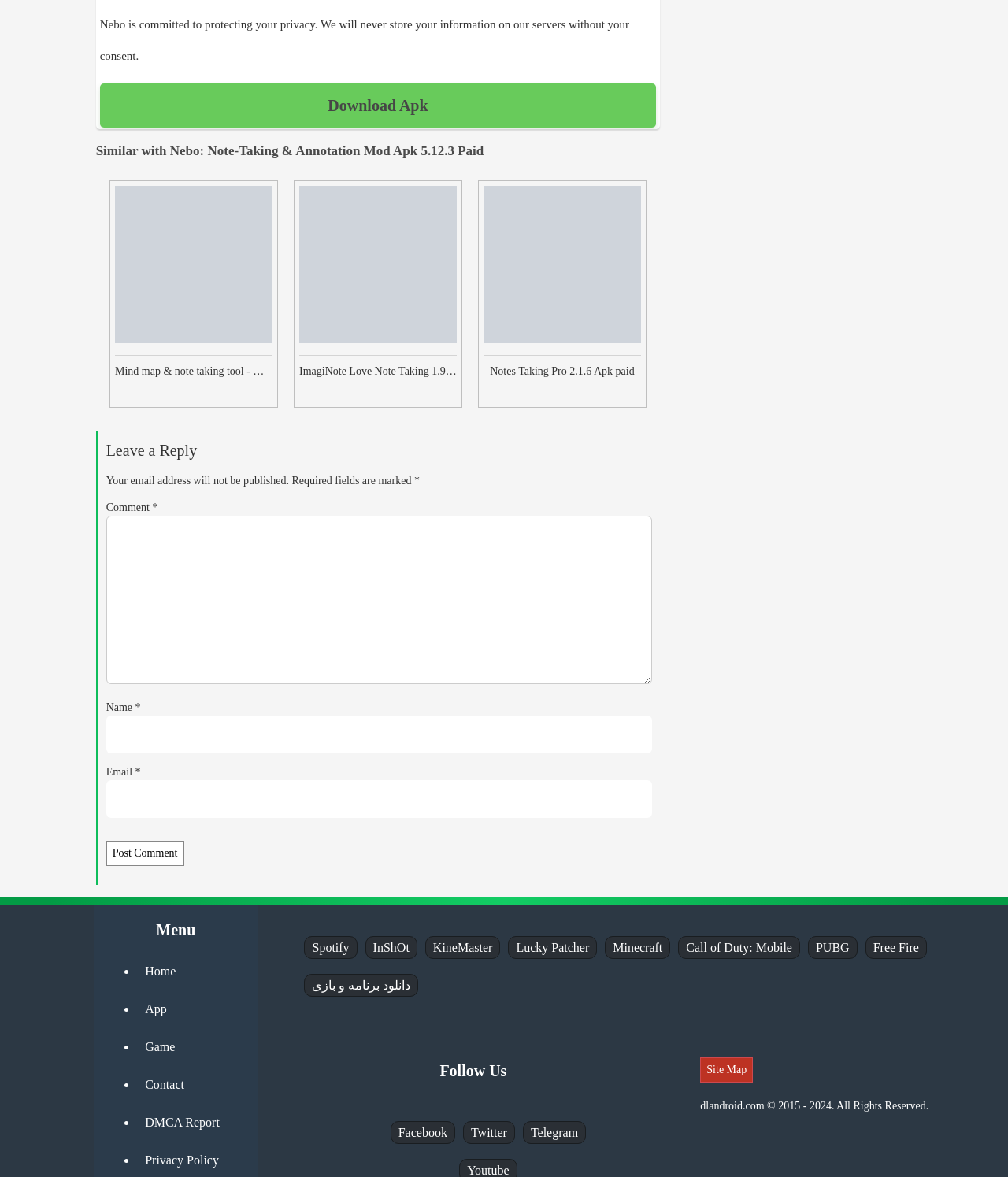Provide a one-word or short-phrase response to the question:
What is the purpose of the website?

Download Apk